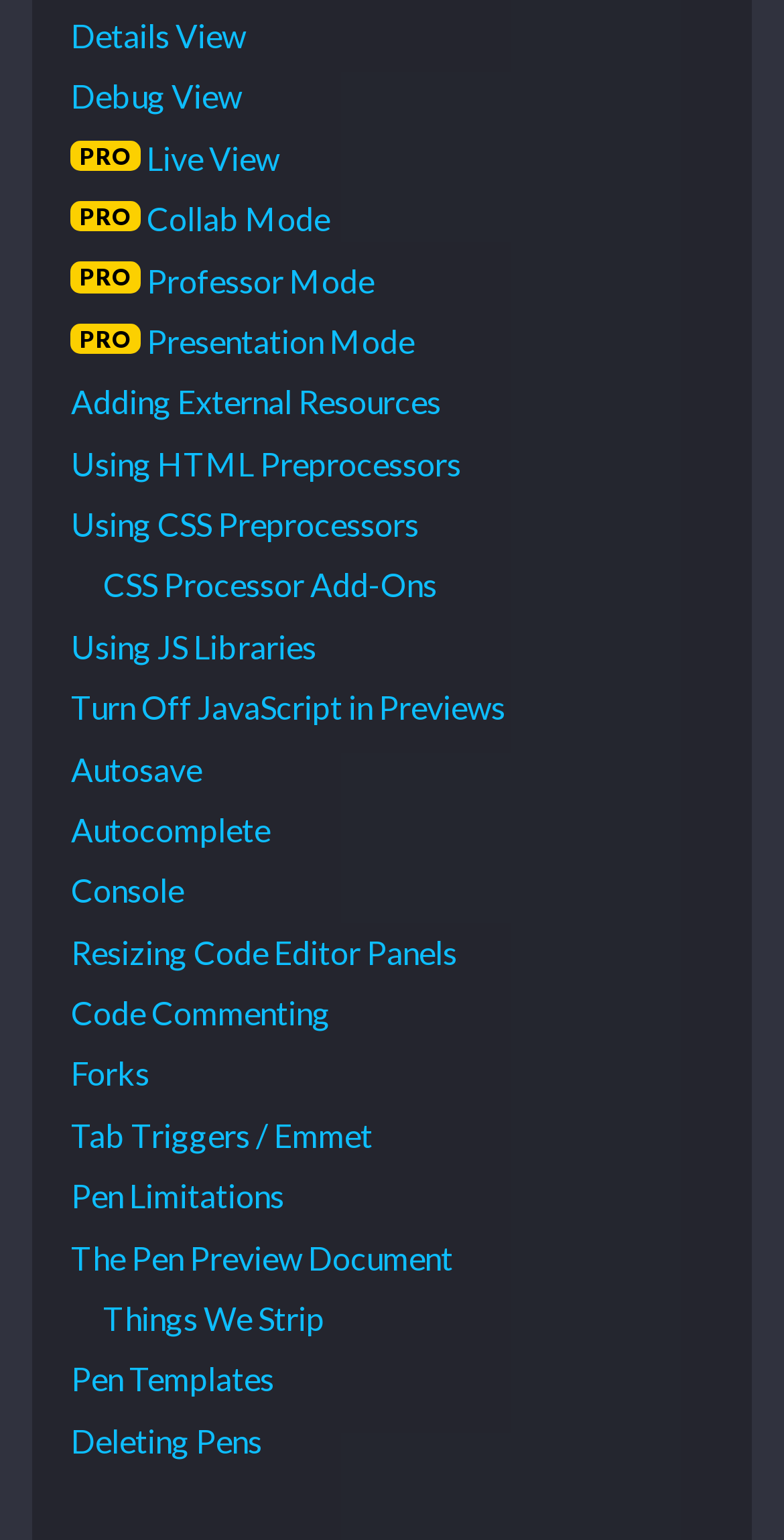Identify the bounding box coordinates of the clickable region to carry out the given instruction: "Explore CSS processor add-ons".

[0.131, 0.361, 0.91, 0.4]